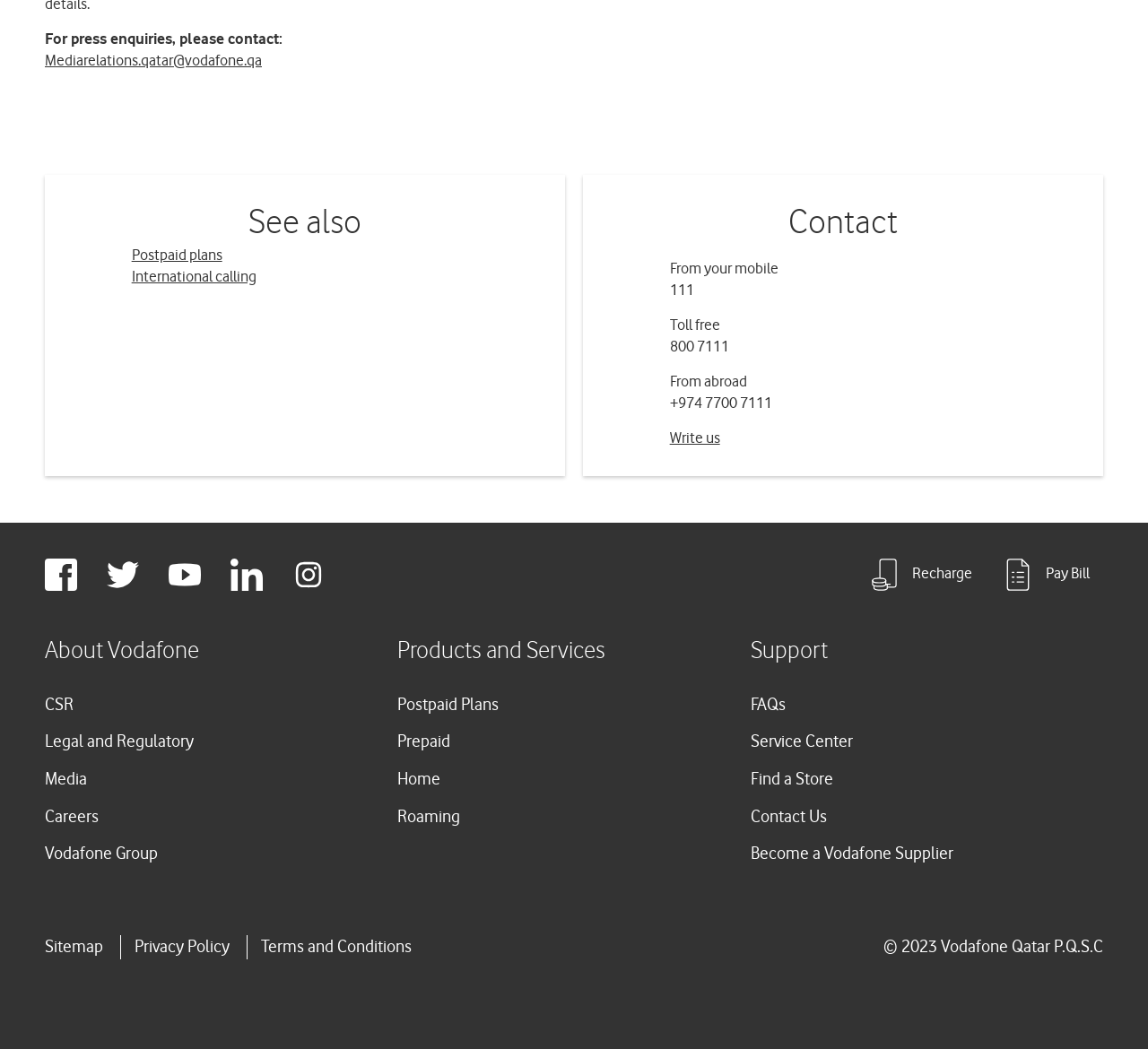Identify the bounding box coordinates of the area you need to click to perform the following instruction: "Learn about postpaid plans".

[0.115, 0.233, 0.193, 0.254]